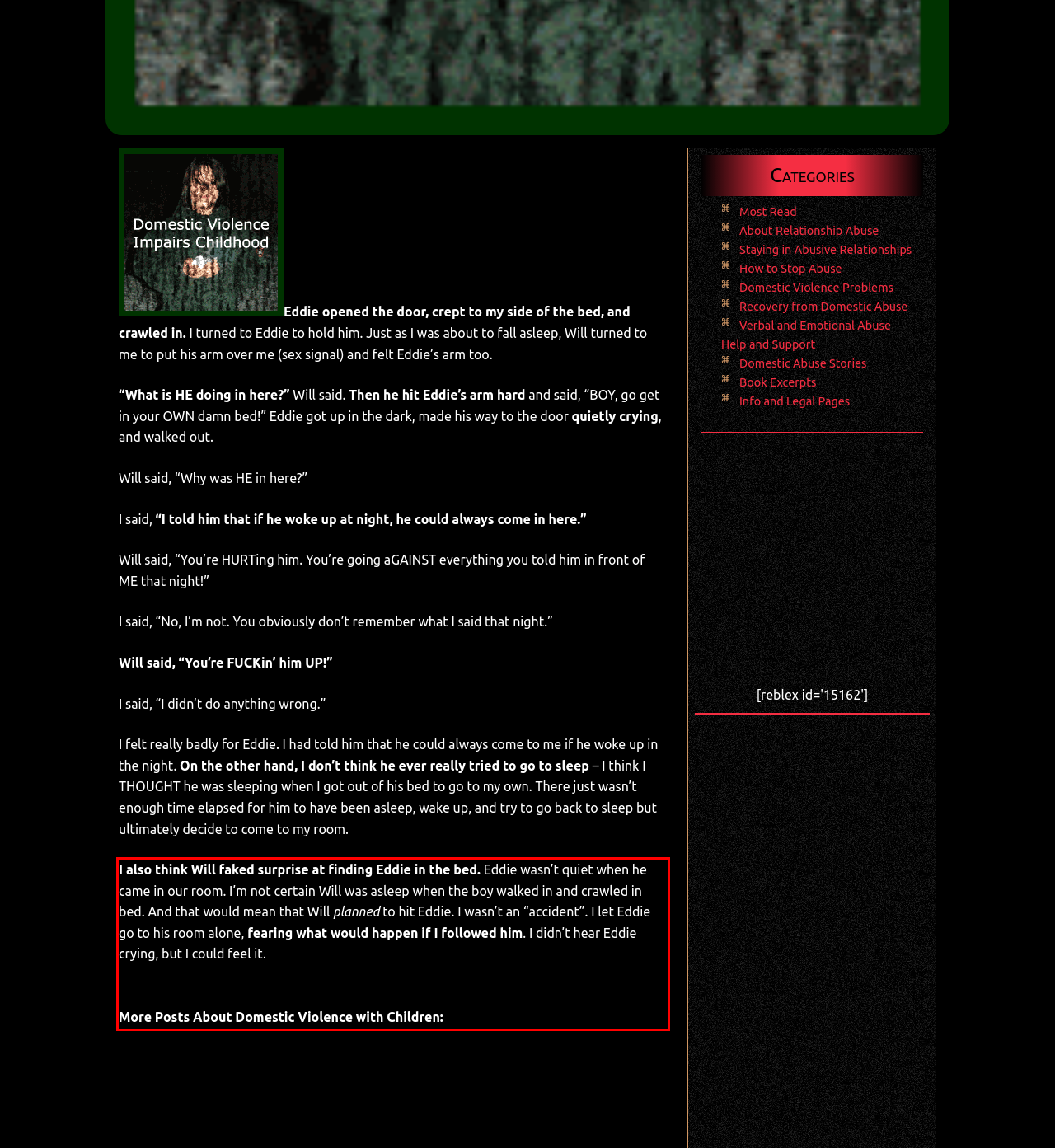Please look at the webpage screenshot and extract the text enclosed by the red bounding box.

I also think Will faked surprise at finding Eddie in the bed. Eddie wasn’t quiet when he came in our room. I’m not certain Will was asleep when the boy walked in and crawled in bed. And that would mean that Will planned to hit Eddie. I wasn’t an “accident”. I let Eddie go to his room alone, fearing what would happen if I followed him. I didn’t hear Eddie crying, but I could feel it. More Posts About Domestic Violence with Children: